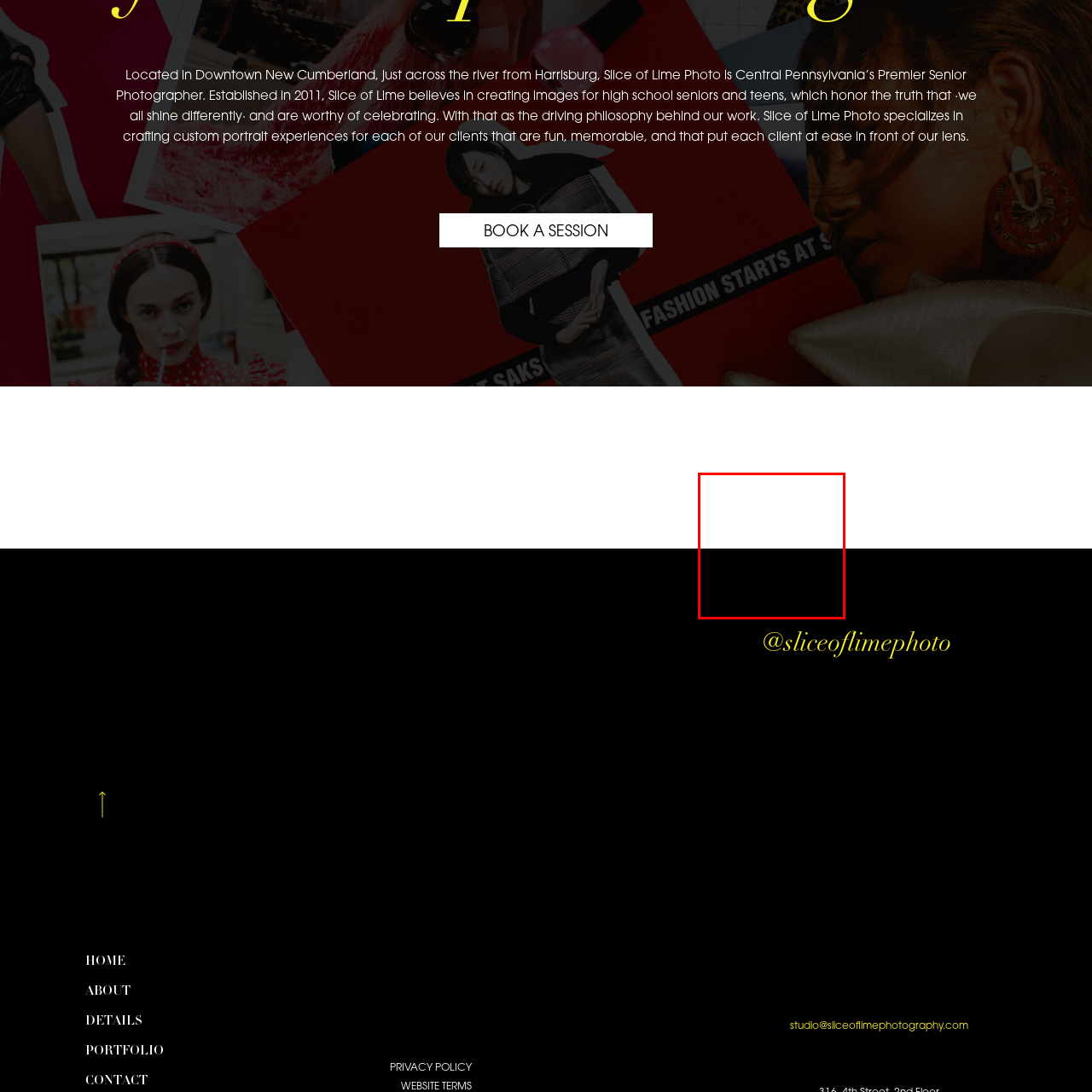Offer a detailed account of the image that is framed by the red bounding box.

The image features a creative and lighthearted post titled "I am not a drummer. But I married one," shared on the @sliceoflimephoto Instagram account. The humorous caption reflects the personal life and playful nature of the photographer, who often captures moments that blend personal anecdotes with their professional work. This specific post emphasizes the connection between the photographer and their partner's passion for music, inviting viewers into a glimpse of their life beyond just photography. The context suggests a celebration of love and the unique bonds that shape one's identity, both personally and artistically. The overall style is casual and engaging, appealing to a diverse audience on social media.